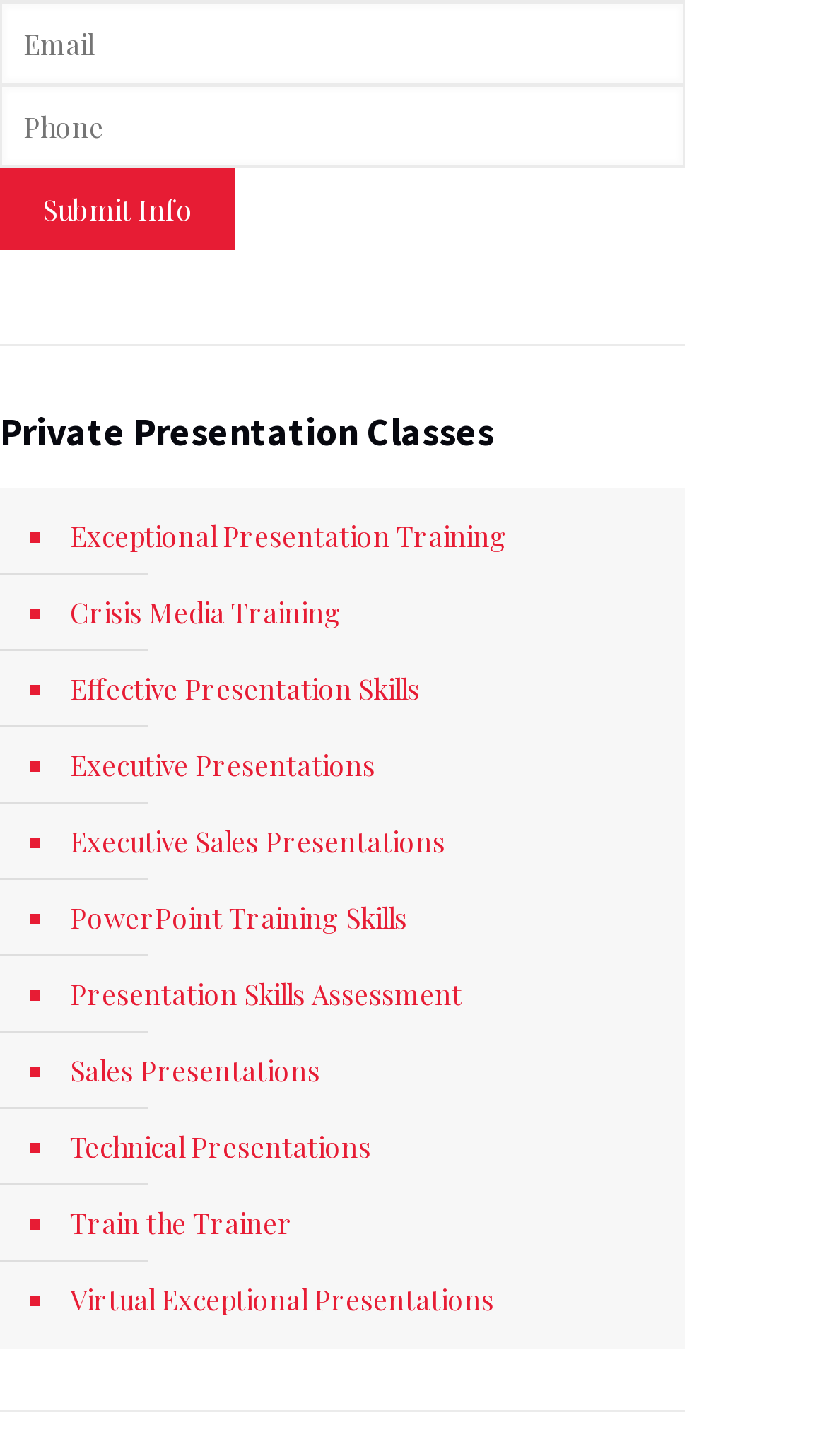Kindly determine the bounding box coordinates for the area that needs to be clicked to execute this instruction: "Learn about Exceptional Presentation Training".

[0.077, 0.342, 0.803, 0.395]